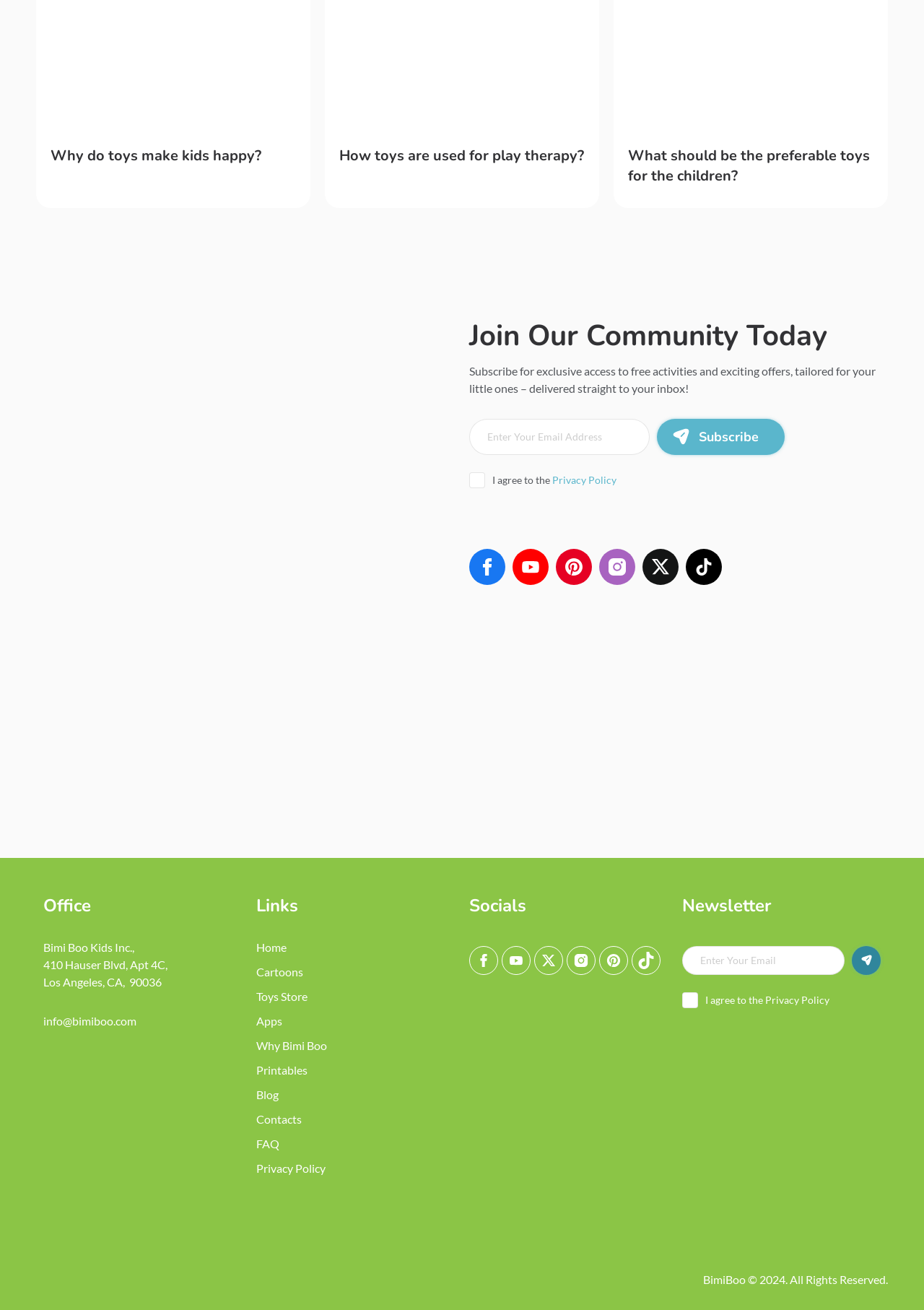What is the purpose of the email subscription?
We need a detailed and exhaustive answer to the question. Please elaborate.

The purpose of the email subscription is to get exclusive access to free activities and exciting offers, tailored for little ones, delivered straight to the inbox, as mentioned in the subscription section.